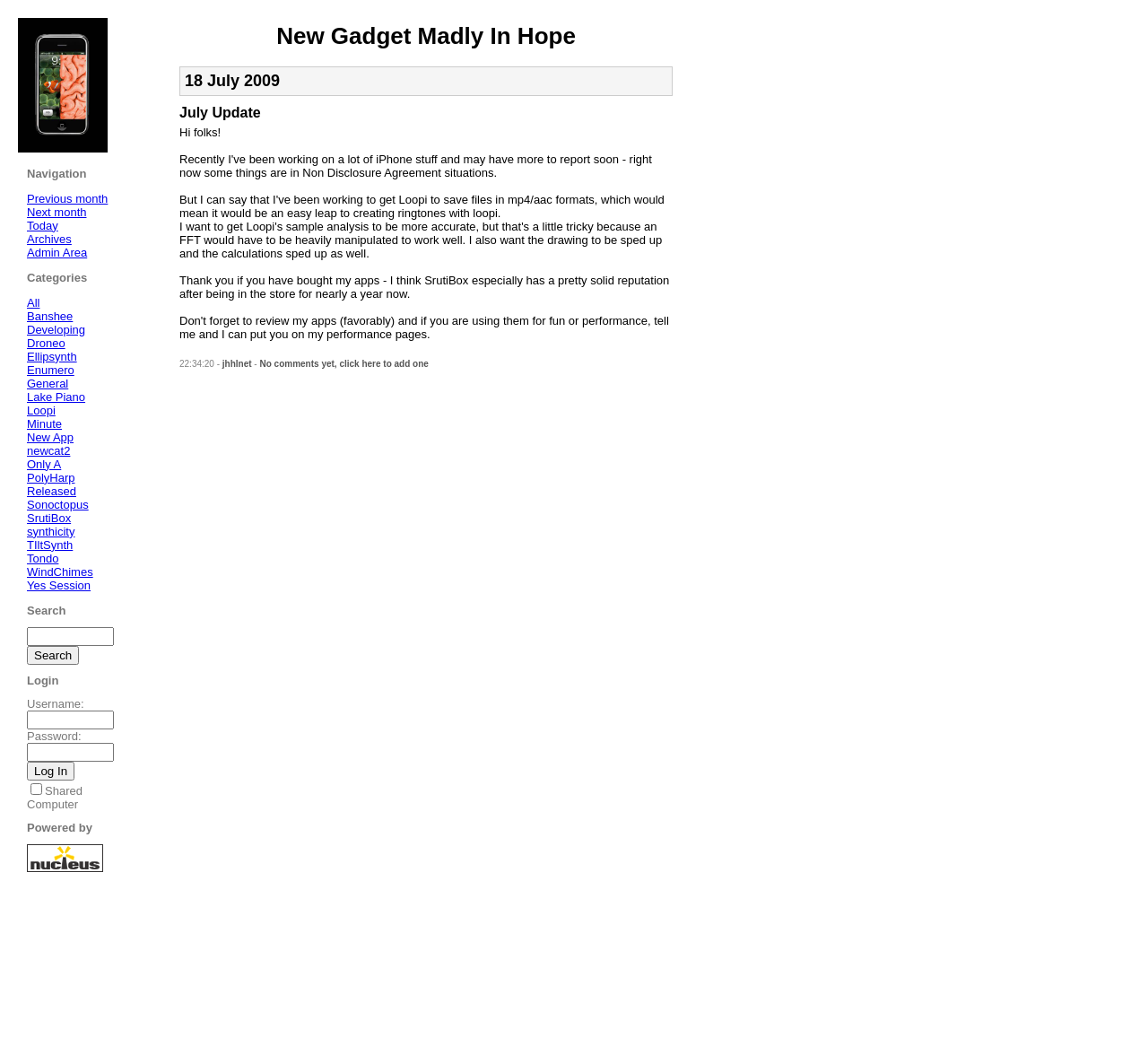Please find the bounding box coordinates of the section that needs to be clicked to achieve this instruction: "Click on the 'Previous month' link".

[0.023, 0.183, 0.094, 0.196]